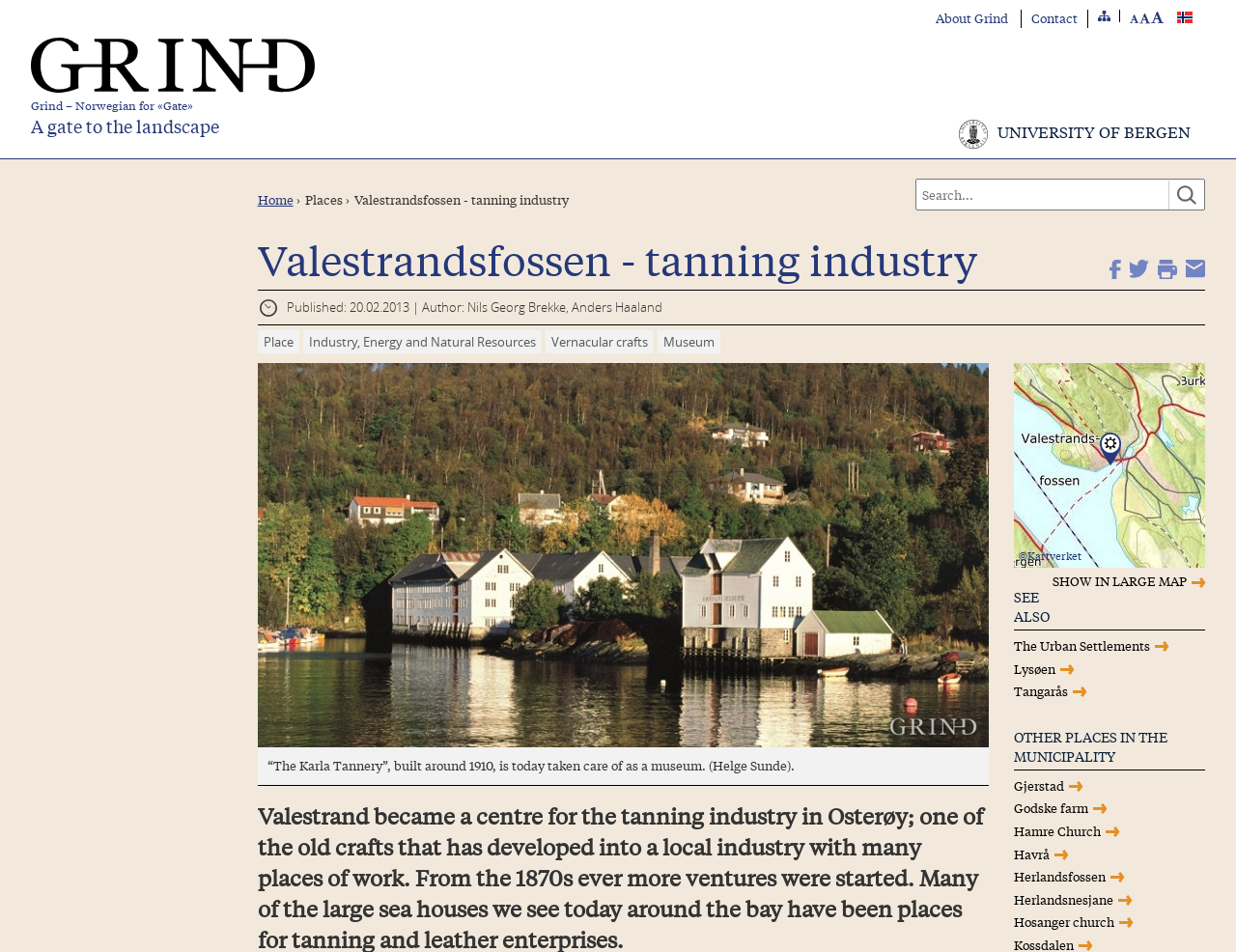Please examine the image and answer the question with a detailed explanation:
What is the name of the industry that developed in Valestrand?

Based on the webpage content, specifically the heading 'Valestrandsfossen - tanning industry', it is clear that the industry that developed in Valestrand is the tanning industry.